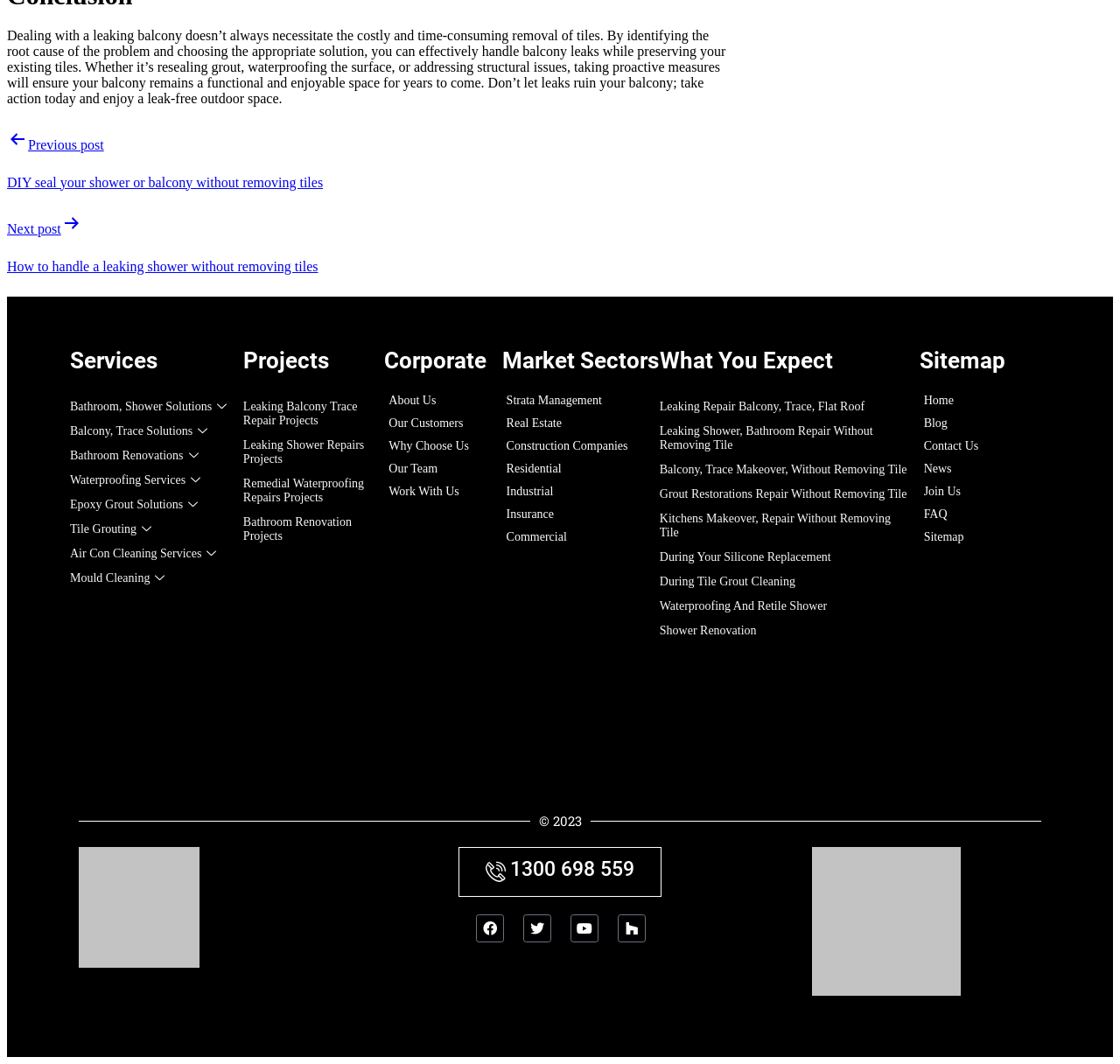Indicate the bounding box coordinates of the clickable region to achieve the following instruction: "Click the 'Free Trial' button."

None